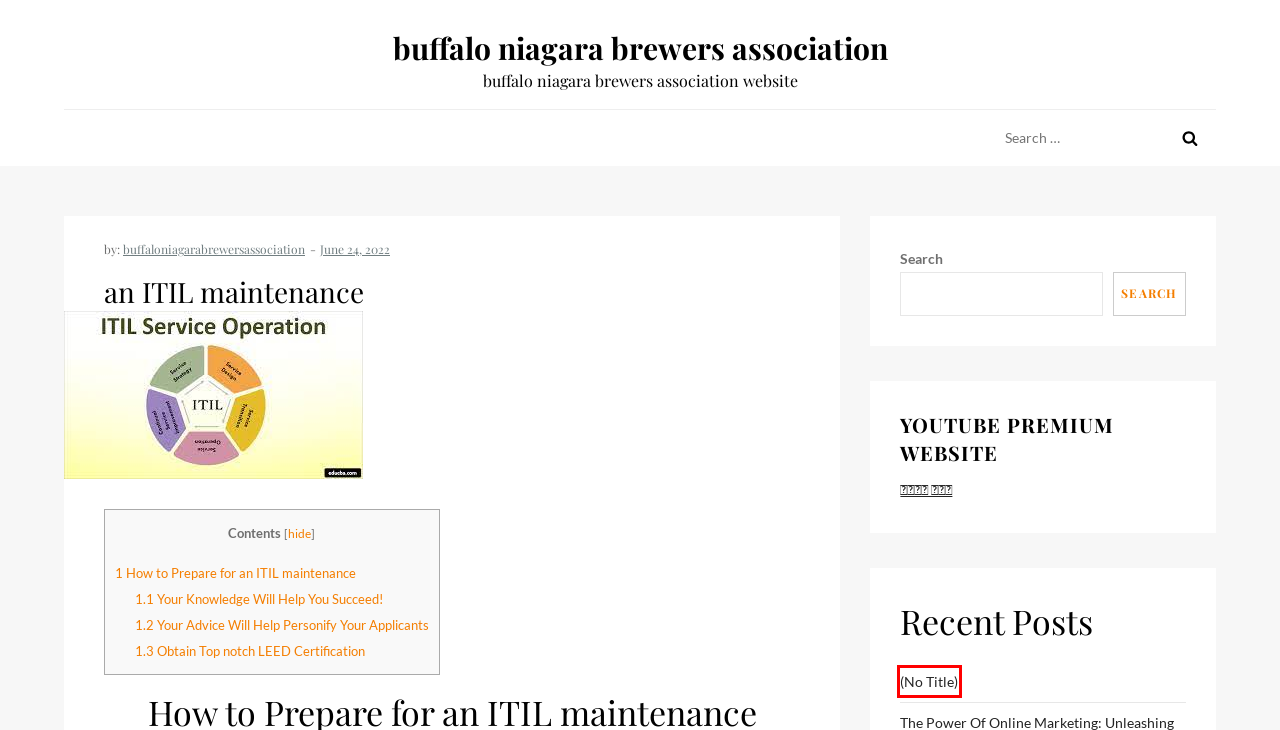Given a screenshot of a webpage with a red bounding box highlighting a UI element, choose the description that best corresponds to the new webpage after clicking the element within the red bounding box. Here are your options:
A. Polishing Upper Mouth - Excess Hair Elimination - buffalo niagara brewers association
B. buffalo niagara brewers association - buffalo niagara brewers association website
C. - buffalo niagara brewers association
D. Formula Drifting for Women - buffalo niagara brewers association
E. 액상365 | 전자담배 액상 사이트
F. sport Archives - buffalo niagara brewers association
G. Brewers Archives - buffalo niagara brewers association
H. 카마그라 구매 Archives - buffalo niagara brewers association

C